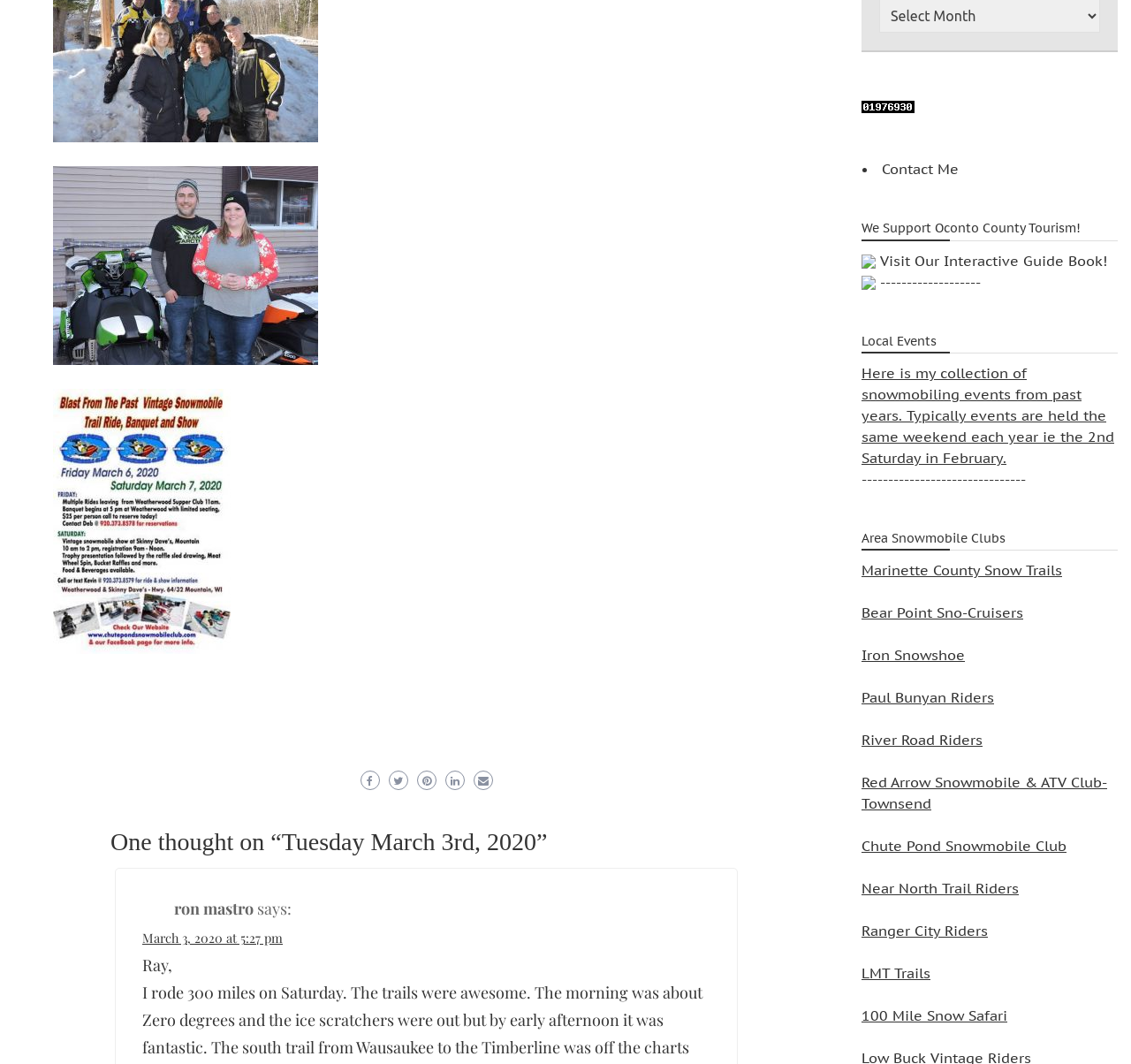Could you highlight the region that needs to be clicked to execute the instruction: "Visit the Oconto County Tourism website"?

[0.762, 0.236, 0.778, 0.253]